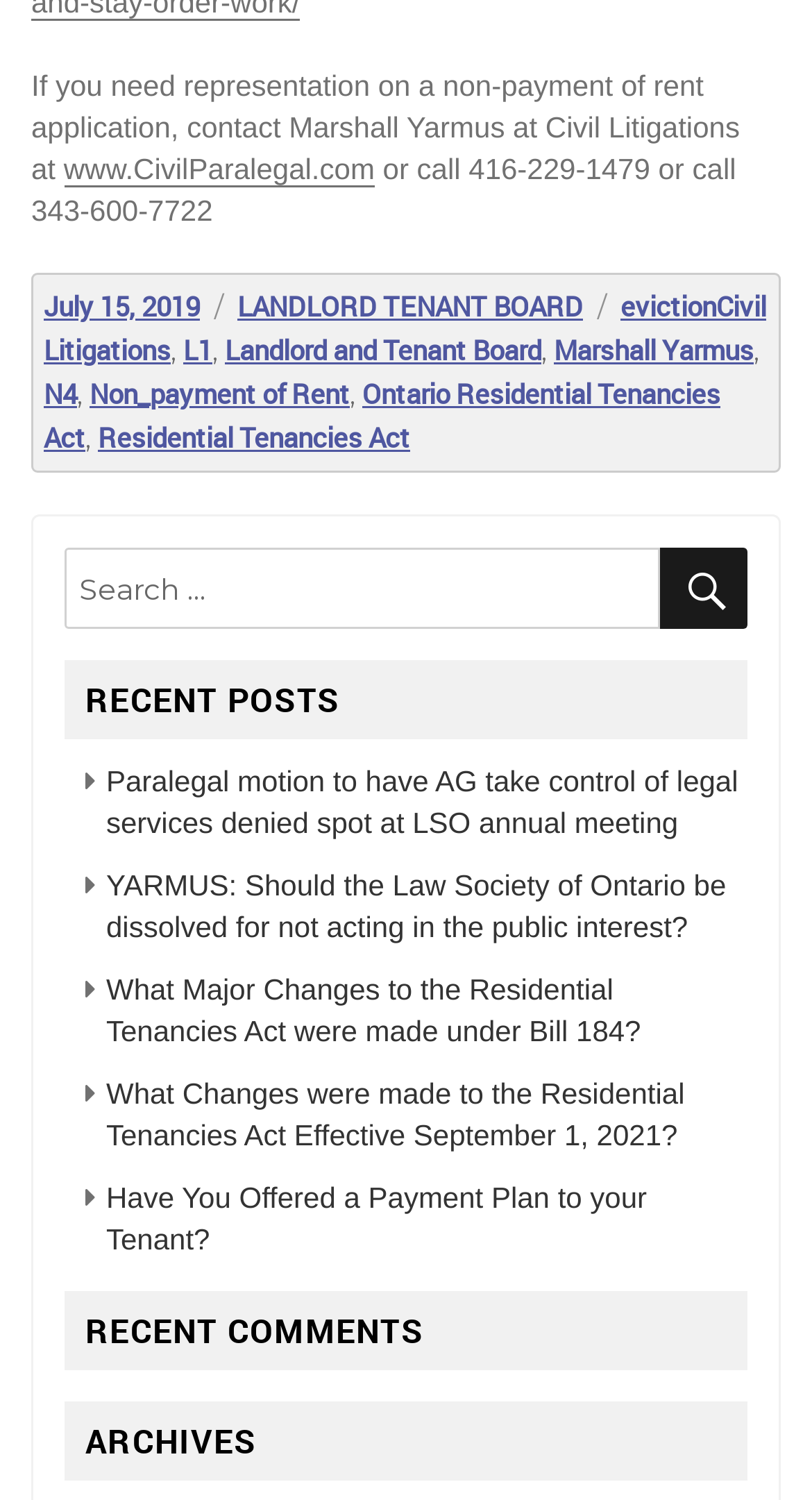Identify the bounding box coordinates for the element you need to click to achieve the following task: "Search for something". The coordinates must be four float values ranging from 0 to 1, formatted as [left, top, right, bottom].

[0.079, 0.365, 0.921, 0.42]